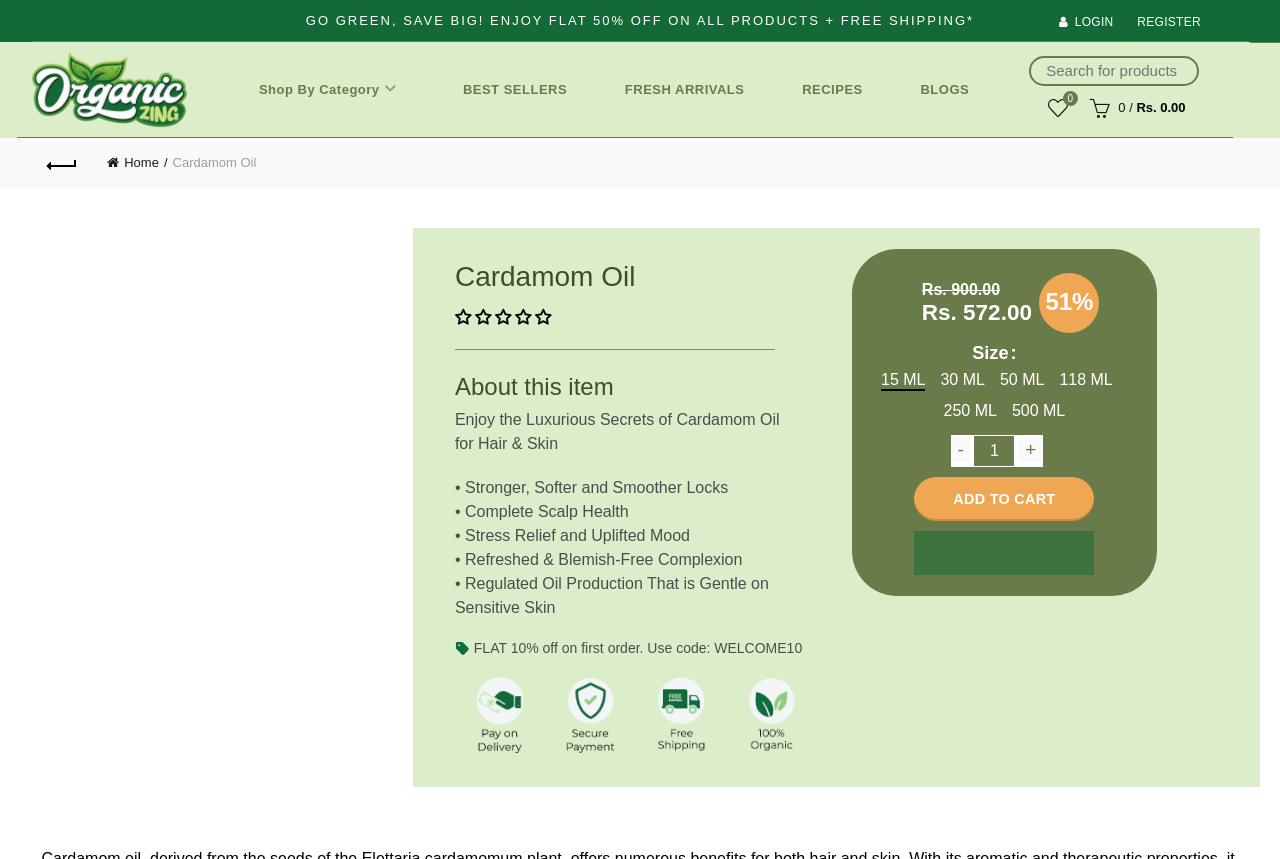Identify the bounding box coordinates for the UI element described by the following text: "name="q" placeholder="Search for products"". Provide the coordinates as four float numbers between 0 and 1, in the format [left, top, right, bottom].

[0.804, 0.065, 0.937, 0.1]